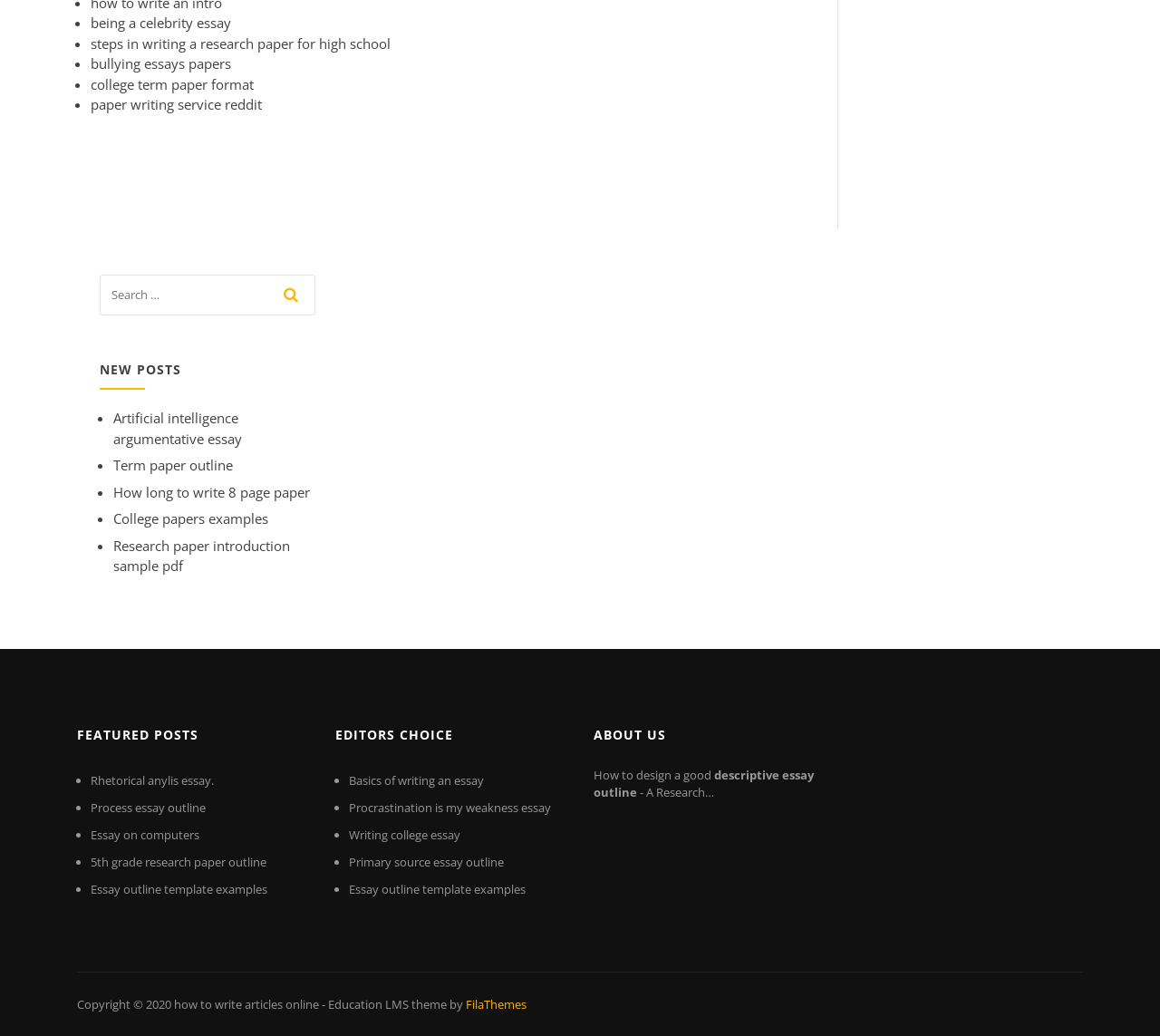Find the bounding box coordinates for the area that should be clicked to accomplish the instruction: "click on the link 'Artificial intelligence argumentative essay'".

[0.098, 0.395, 0.209, 0.432]